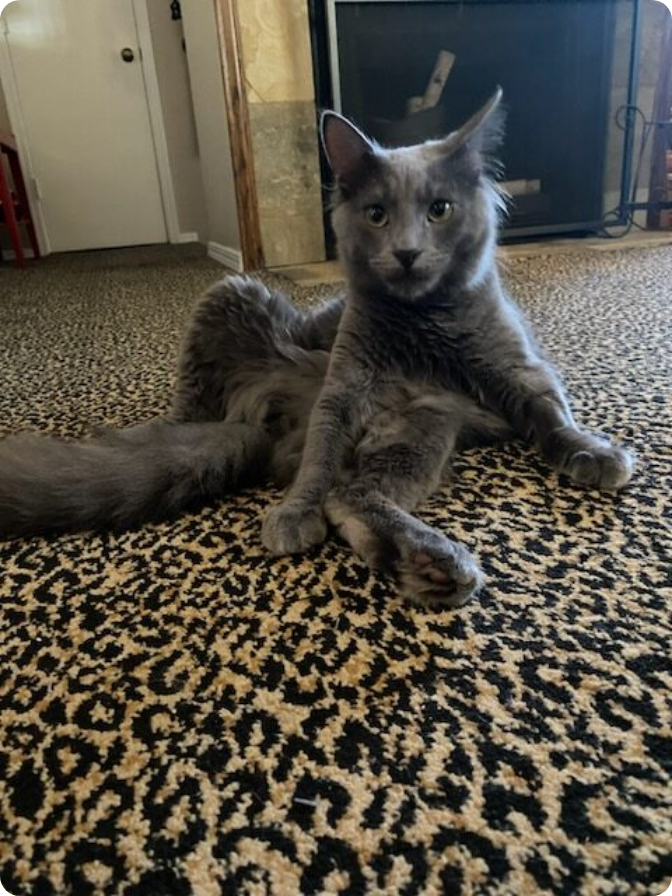Is there a fireplace in the background?
Based on the image, respond with a single word or phrase.

Yes